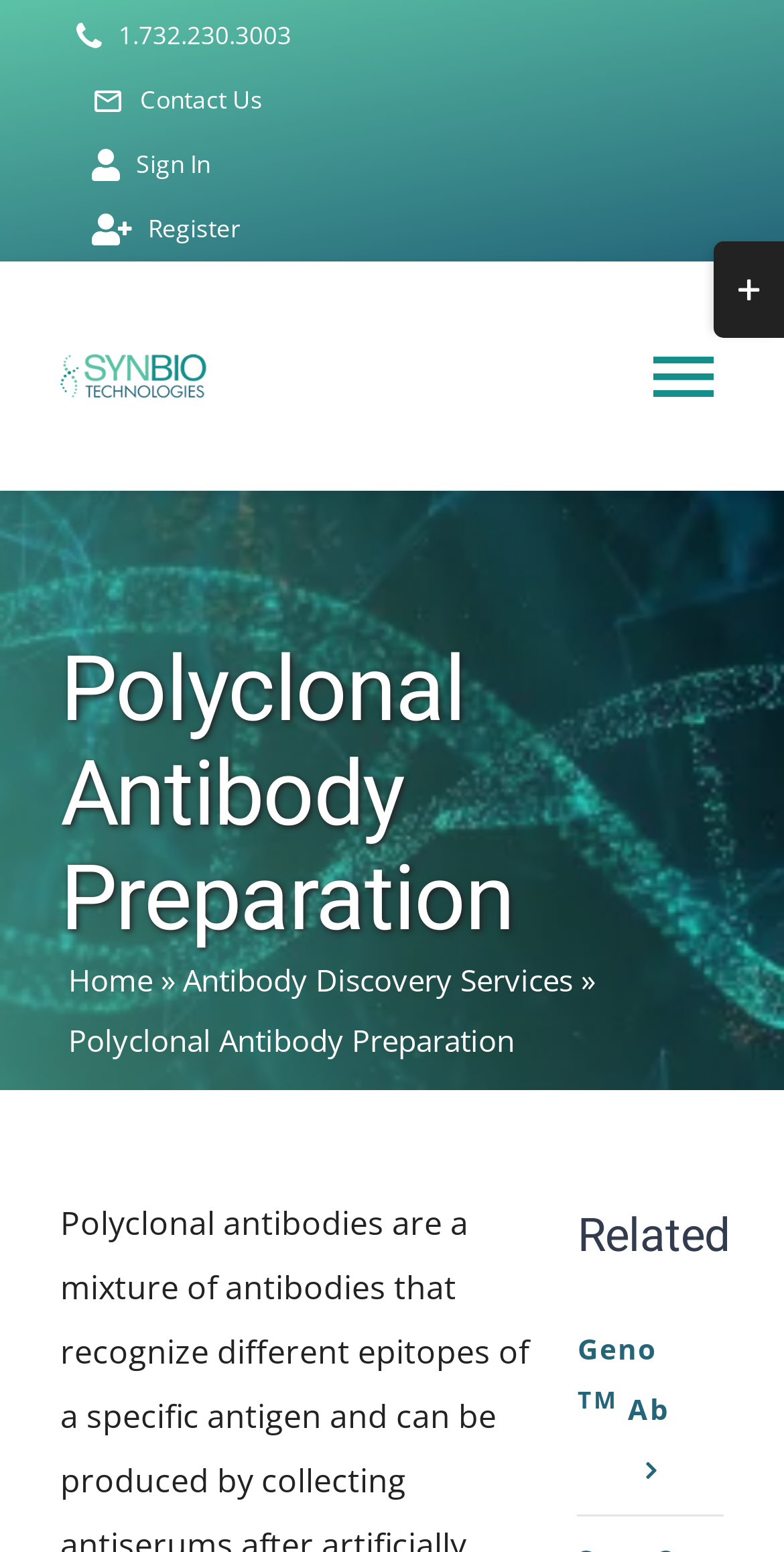What is the last item in the breadcrumb navigation?
Using the visual information, answer the question in a single word or phrase.

Polyclonal Antibody Preparation